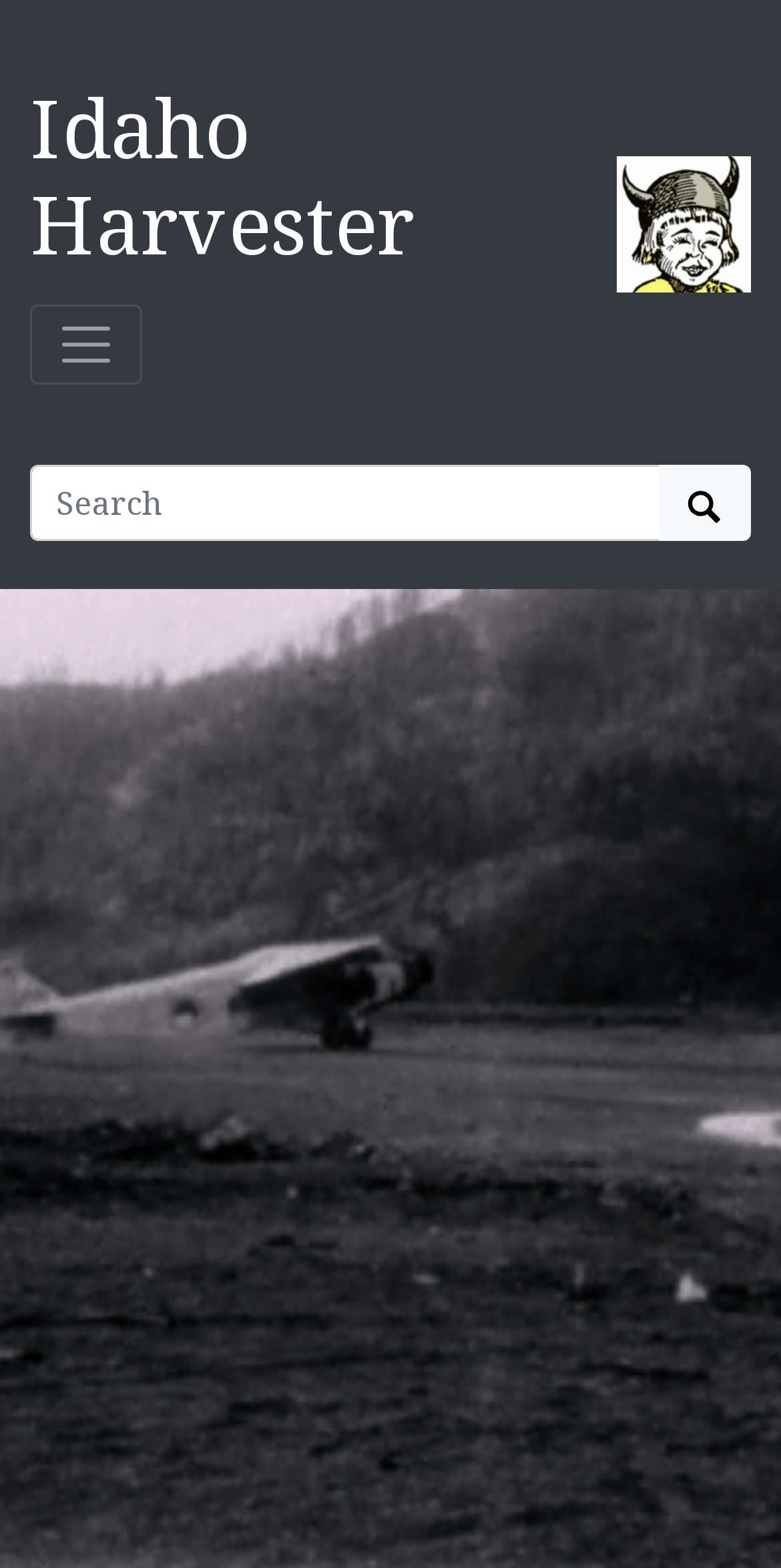Respond with a single word or phrase:
What is the color of the link text 'Idaho Harvester'?

White